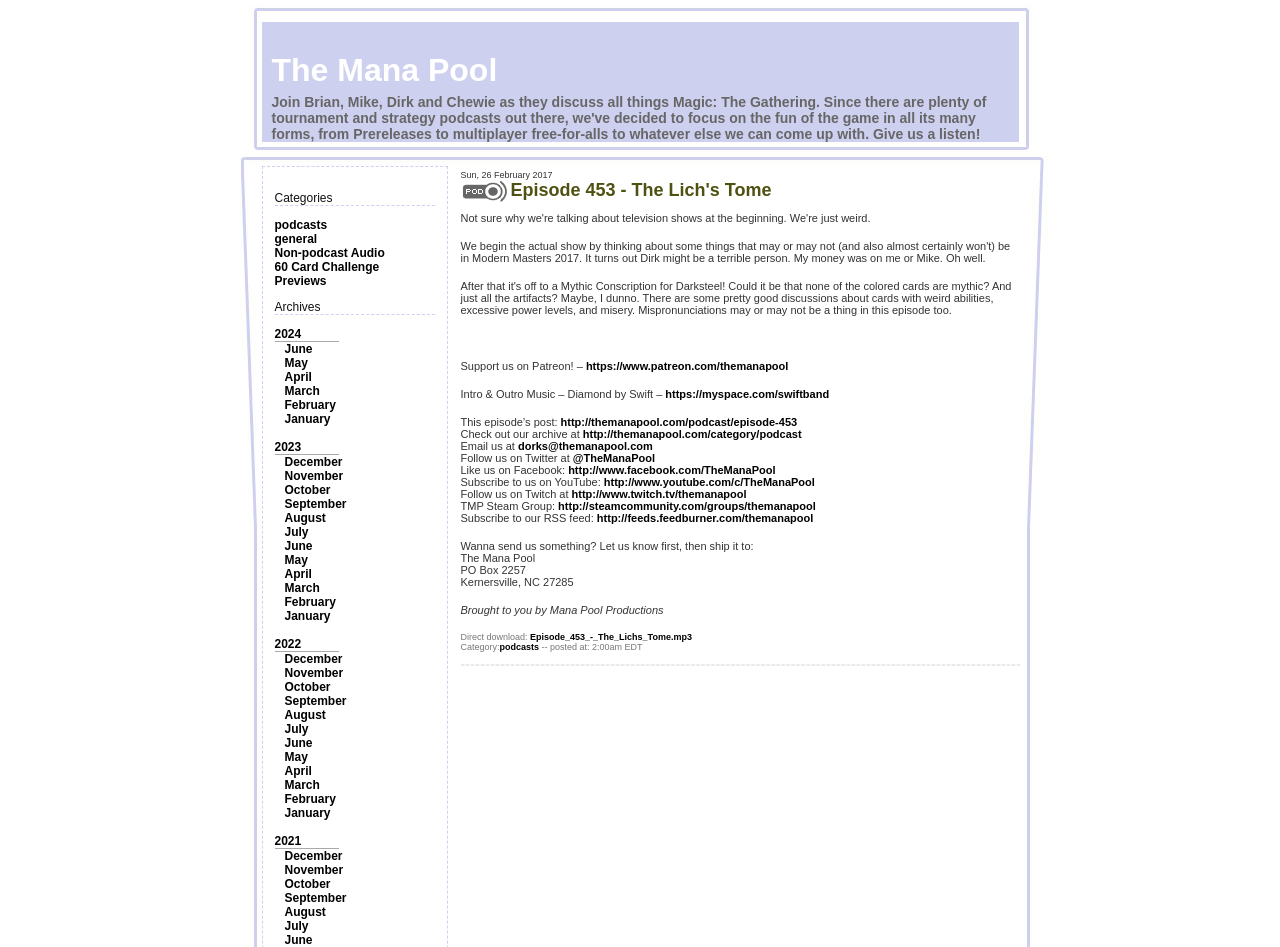Elaborate on the webpage's design and content in a detailed caption.

The webpage is titled "The Mana Pool" and features a prominent image at the top, taking up about 64% of the width and 9% of the height of the page. Below the image, there are two sections: "Categories" and "Archives".

The "Categories" section contains five links: "podcasts", "general", "Non-podcast Audio", "60 Card Challenge", and "Previews". These links are aligned horizontally and take up about 42% of the width of the page.

The "Archives" section is a list of links organized by year, with each year having multiple links to specific months. The years listed are 2024, 2023, 2022, and 2021. Each month is represented by a link, and there are a total of 36 month links.

To the right of the "Categories" and "Archives" sections, there is a table with a single row and multiple columns. The table takes up about 43% of the width and 54% of the height of the page. The first column contains an image, and the second column contains a block of text with multiple links. The text describes an episode of a podcast, including its title, "Episode 453 - The Lich's Tome", and various links to related resources, such as the episode's post, Patreon, and social media profiles.